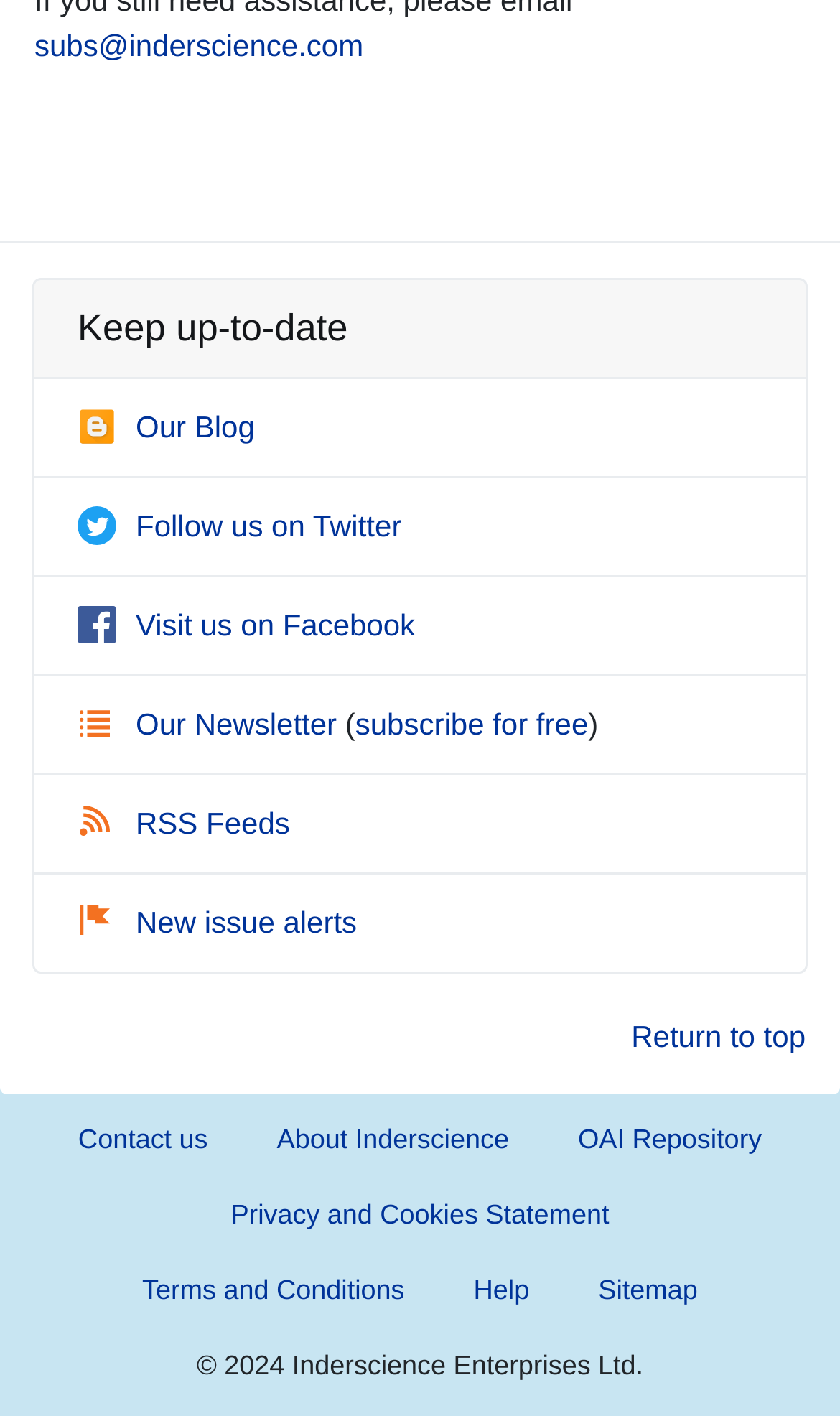Could you provide the bounding box coordinates for the portion of the screen to click to complete this instruction: "Click on 'Angel Number 488'"?

None